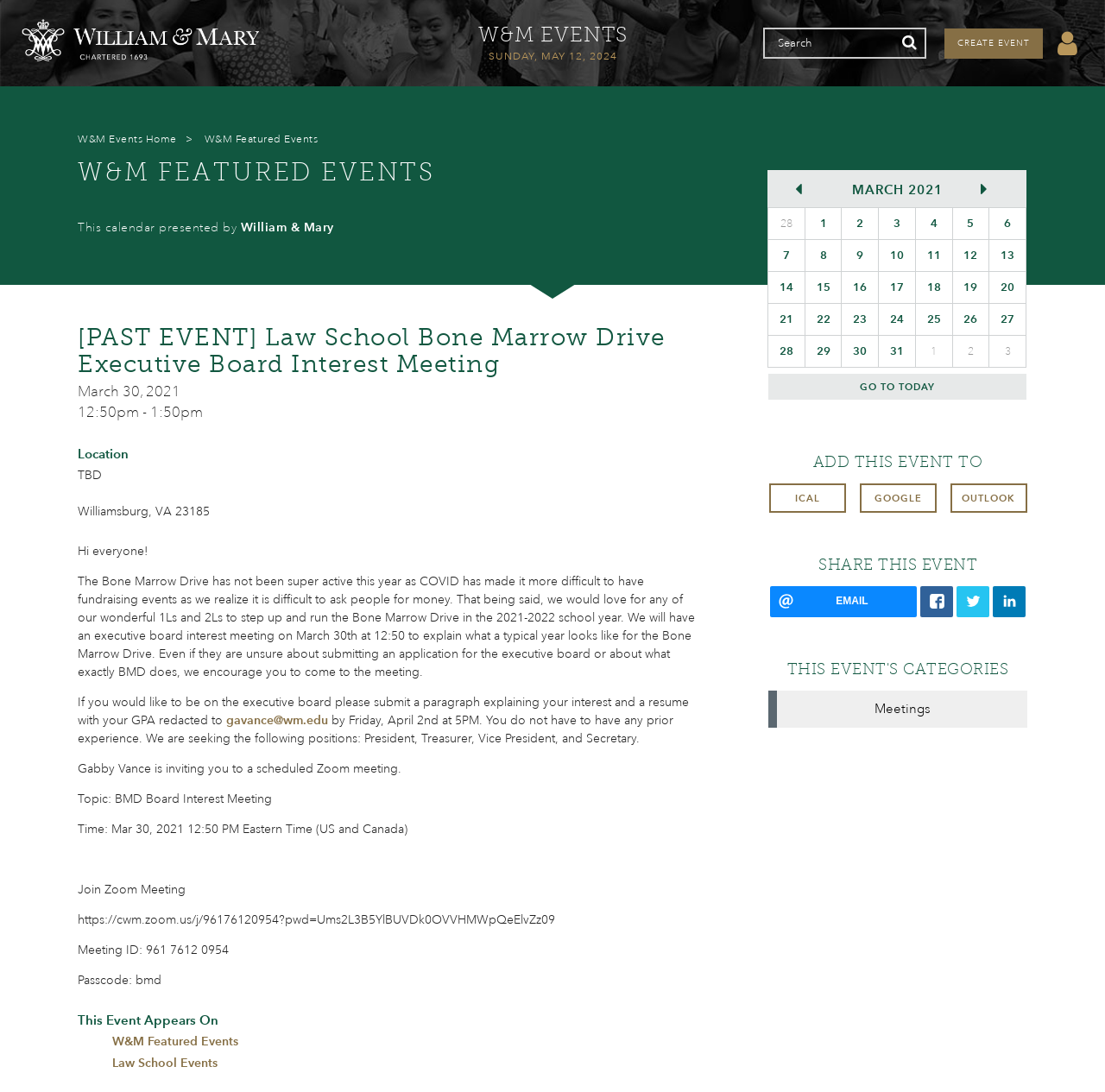Extract the bounding box coordinates for the UI element described as: "Previous Month".

[0.709, 0.156, 0.747, 0.188]